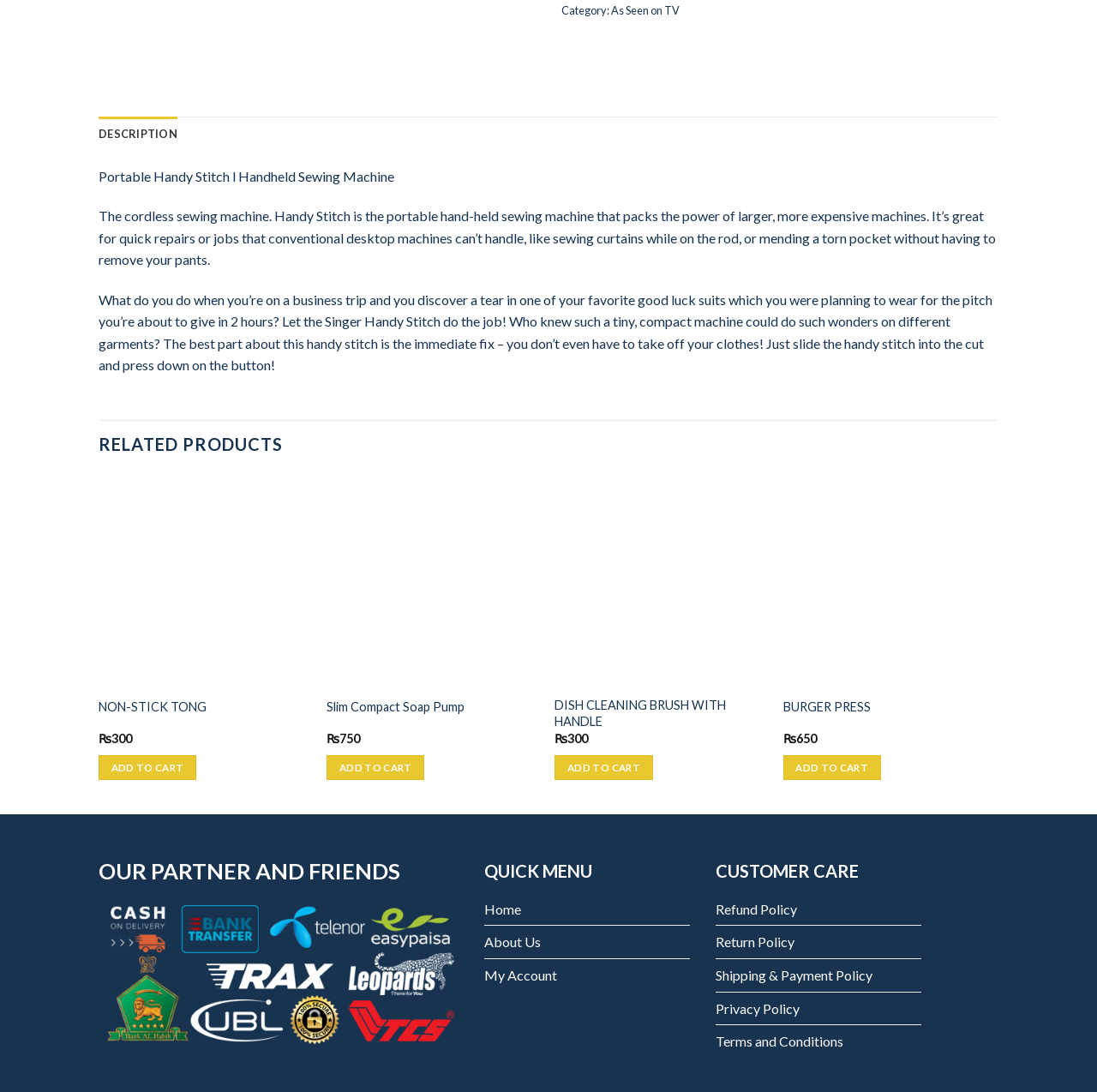Please find the bounding box for the UI component described as follows: "Add to cart".

[0.298, 0.691, 0.387, 0.714]